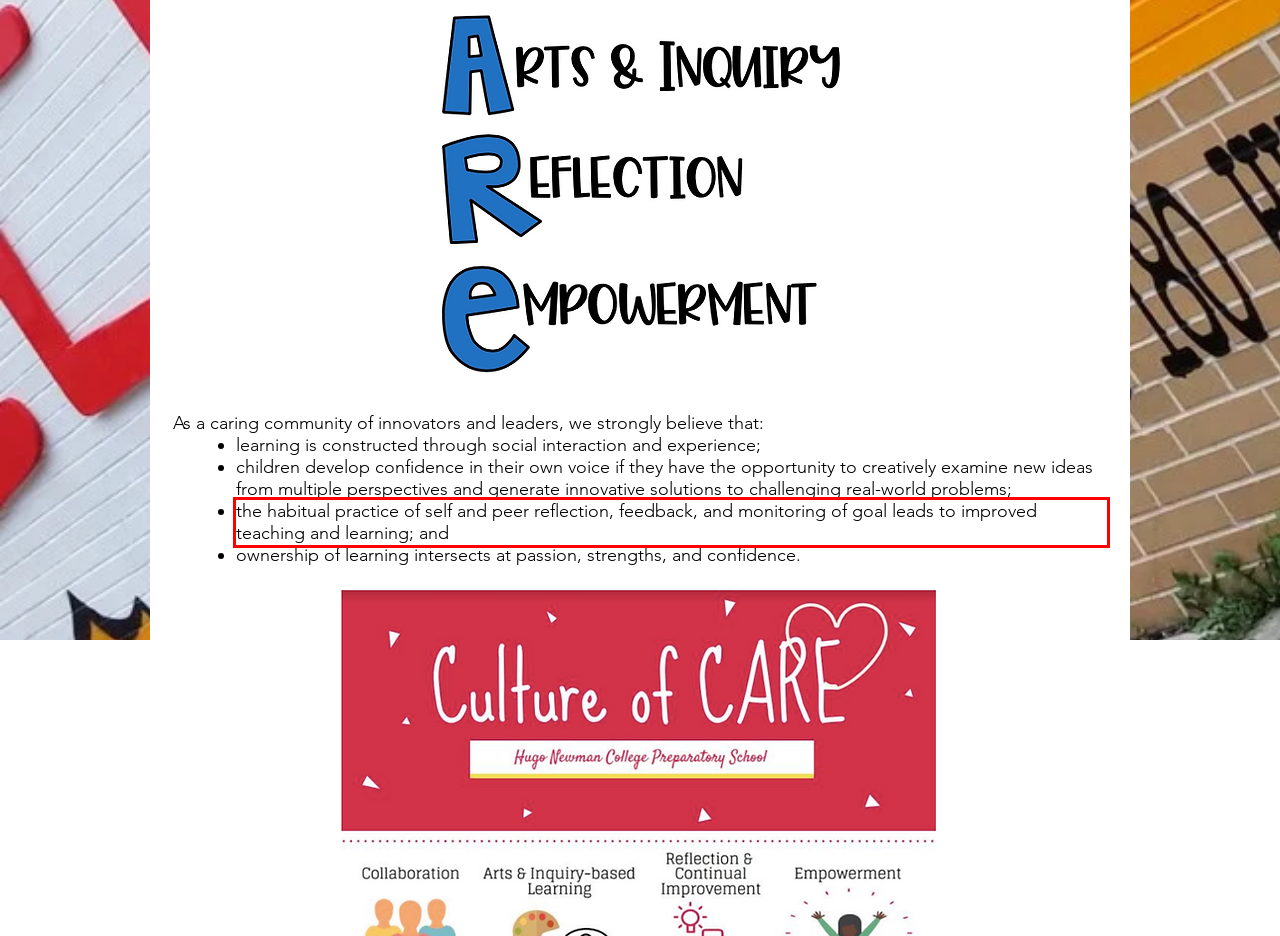Examine the screenshot of the webpage, locate the red bounding box, and generate the text contained within it.

the habitual practice of self and peer reflection, feedback, and monitoring of goal leads to improved teaching and learning; and